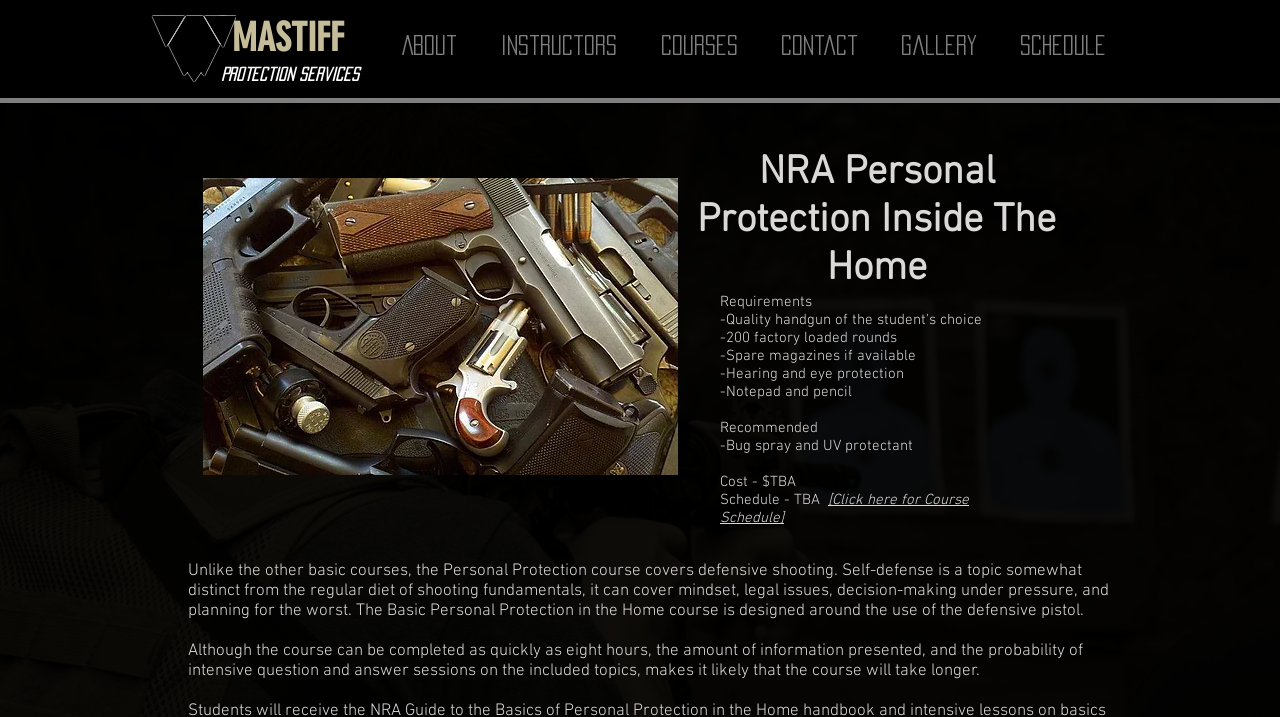What is the purpose of the Personal Protection course?
Answer the question with a thorough and detailed explanation.

I found the answer by looking at the StaticText element with the text 'Self-defense is a topic somewhat distinct from the regular diet of shooting fundamentals...' which indicates that the course is related to self-defense.